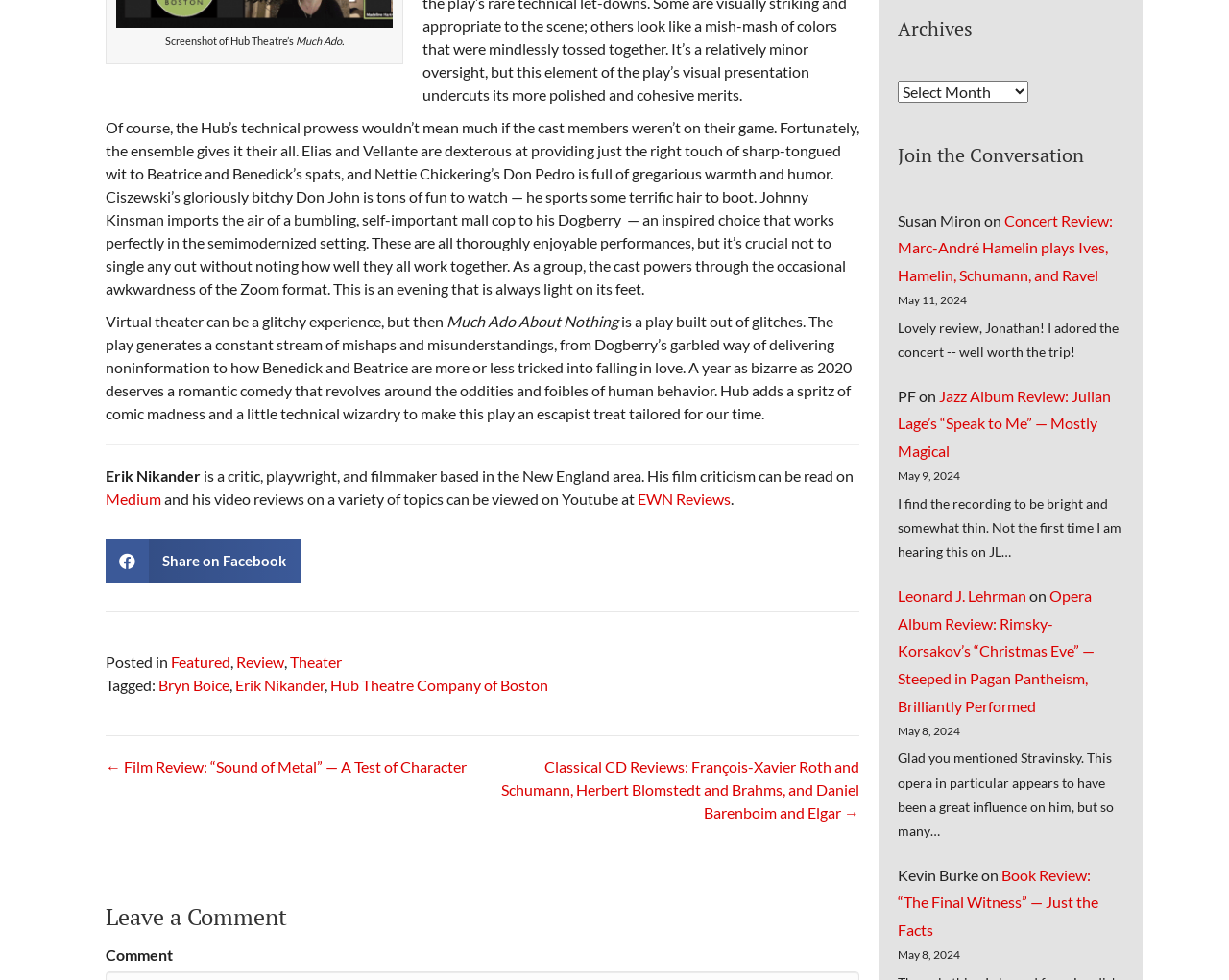Please provide the bounding box coordinates for the element that needs to be clicked to perform the following instruction: "Leave a comment". The coordinates should be given as four float numbers between 0 and 1, i.e., [left, top, right, bottom].

[0.086, 0.92, 0.699, 0.953]